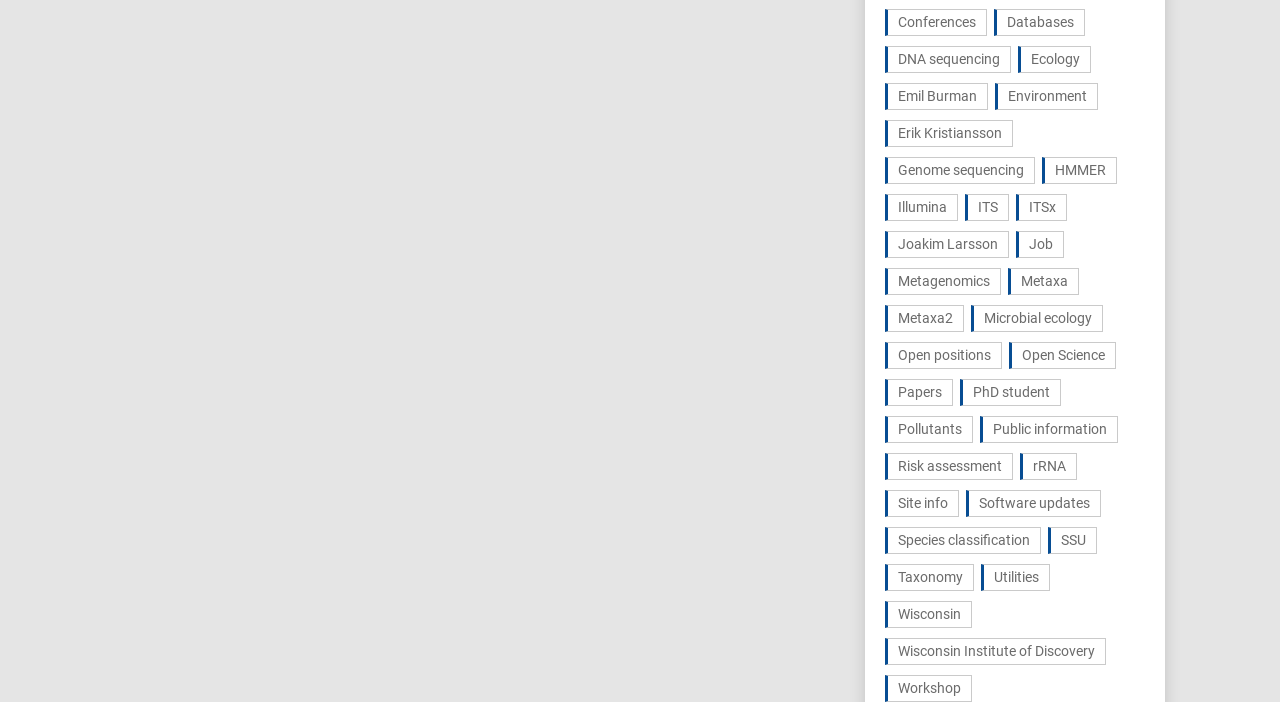Locate the bounding box coordinates of the element that should be clicked to fulfill the instruction: "Explore DNA sequencing".

[0.691, 0.066, 0.79, 0.104]